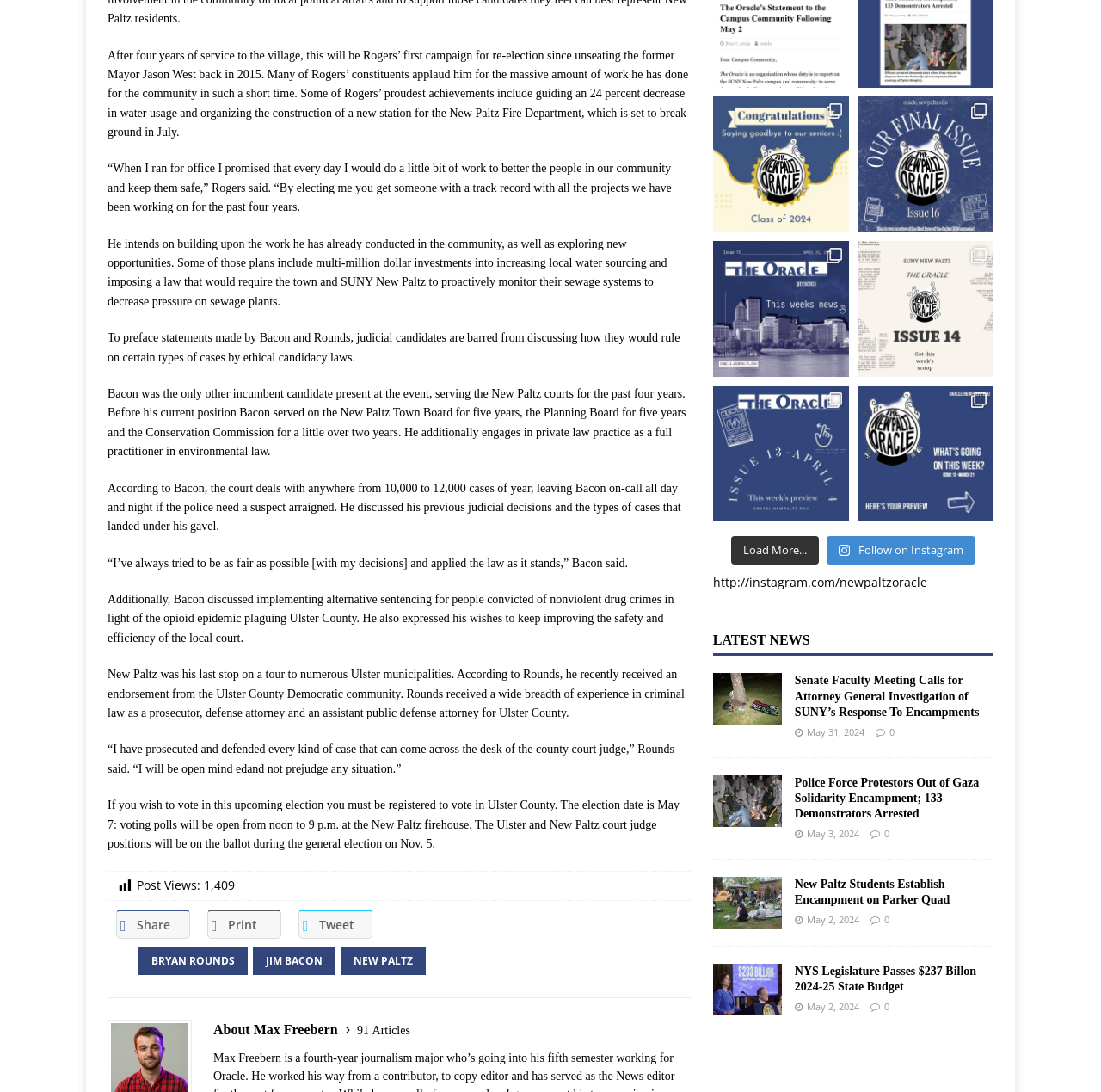Provide the bounding box coordinates for the specified HTML element described in this description: "http://instagram.com/newpaltzoracle". The coordinates should be four float numbers ranging from 0 to 1, in the format [left, top, right, bottom].

[0.647, 0.526, 0.842, 0.541]